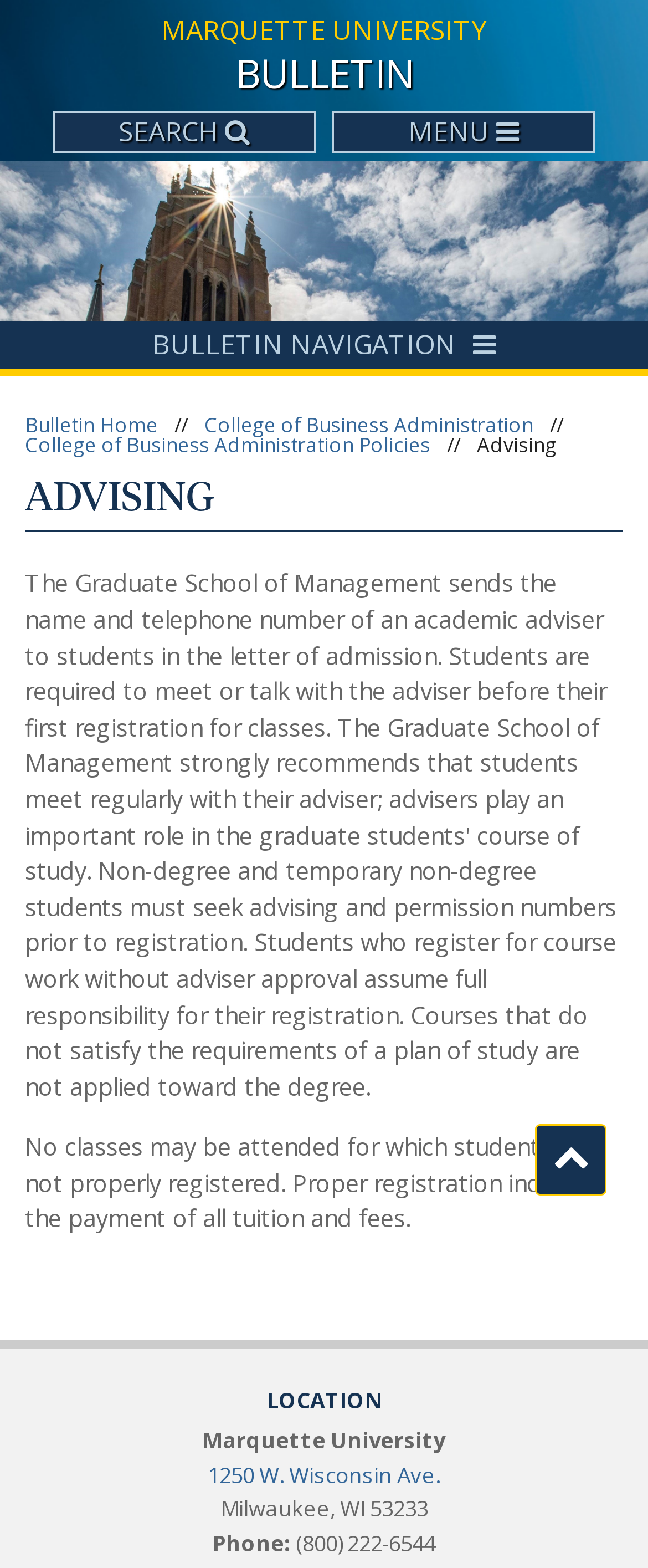What is the name of the university?
Can you give a detailed and elaborate answer to the question?

The name of the university can be found in the top-left corner of the webpage, where it is written as 'MARQUETTE UNIVERSITY' in a link format. It is also mentioned in the 'LOCATION' section at the bottom of the webpage.